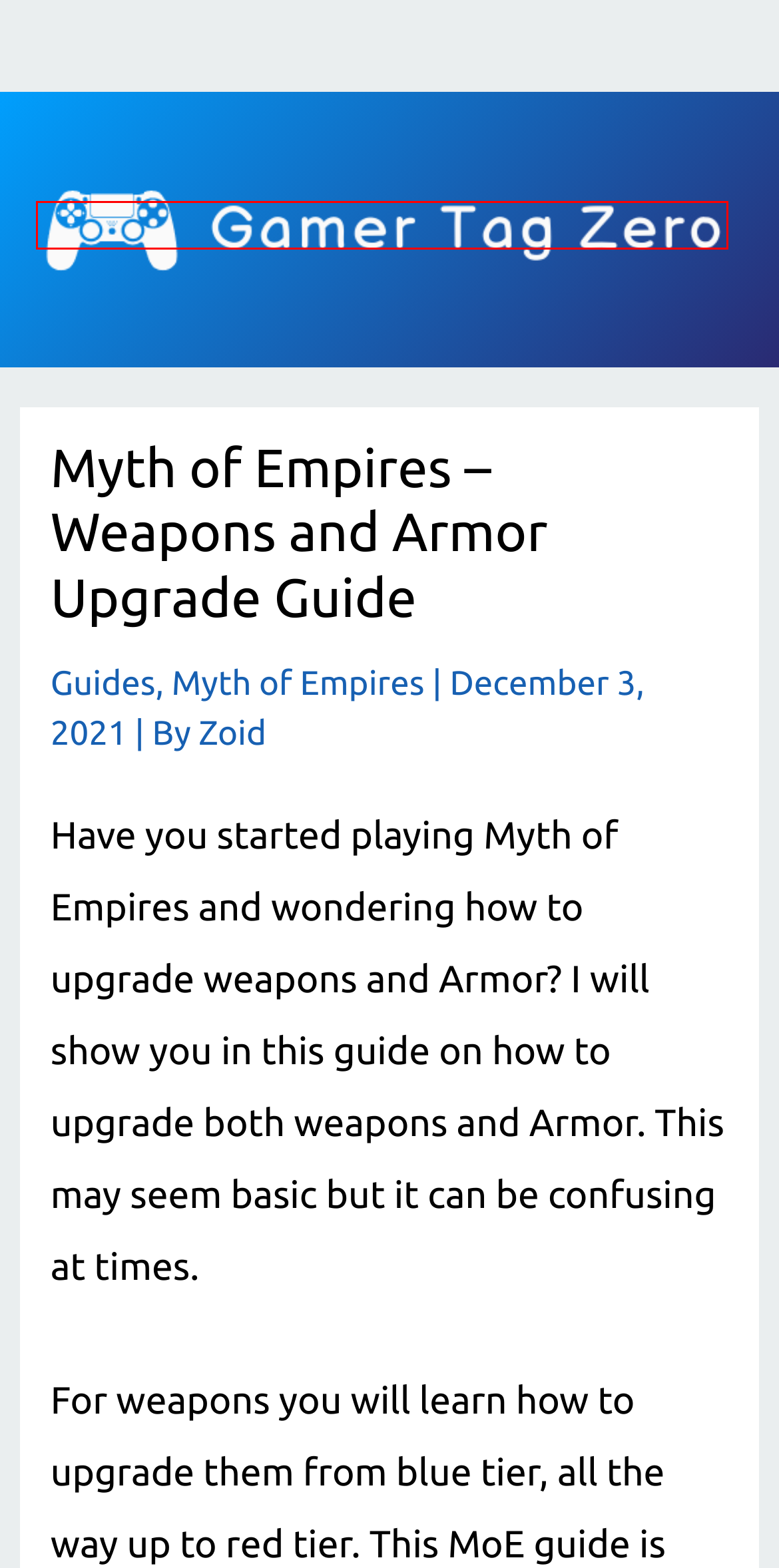Review the screenshot of a webpage containing a red bounding box around an element. Select the description that best matches the new webpage after clicking the highlighted element. The options are:
A. Starfield - Gamer Tag Zero
B. Myth of Empires - Complete Farming Guide - Gamer Tag Zero
C. Dark and Darker: How to Fight All Enemies in Crypts Or Inferno - Gamer Tag Zero
D. Gamer Tag Zero - Gaming Guides, Tips, Fixes, and Strategies
E. Myth of Empires - Beginners Guide, Tips, and Strategies - Gamer Tag Zero
F. The Division 2 | Crashing, Lagging, Stuttering FPS general fix
G. Myth of Empires - Gamer Tag Zero
H. Zoid Gamer Tag Zero

D